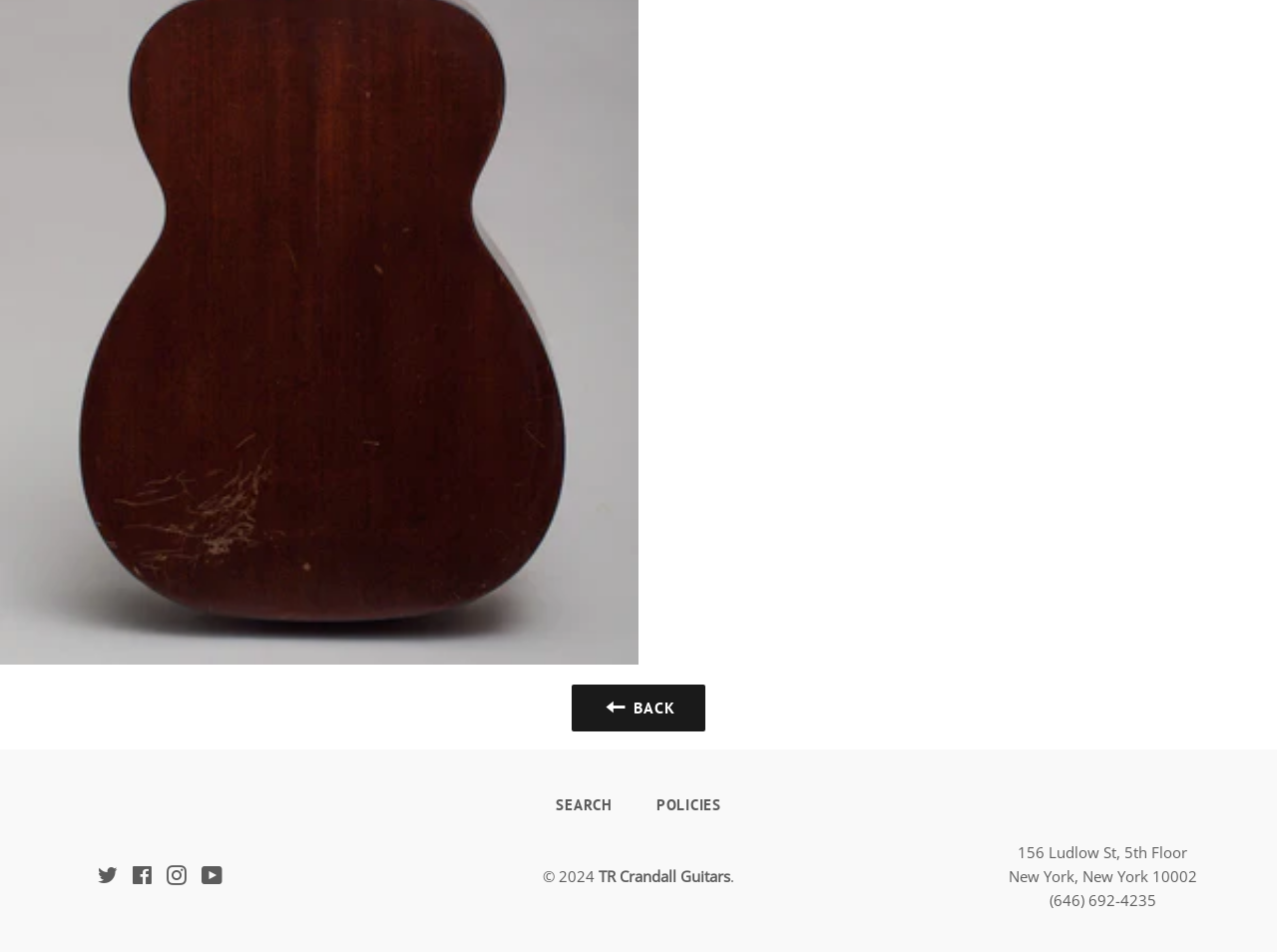Provide a one-word or brief phrase answer to the question:
What is the copyright year?

2024